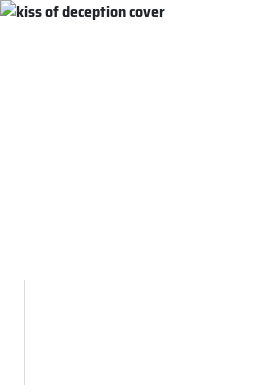Present an elaborate depiction of the scene captured in the image.

This image features the cover of "The Kiss of Deception," a young adult fantasy novel by Mary E. Pearson. The book is set to captivate readers with its compelling narrative centered around Princess Lia, who flees from a preordained life and embarks on an unexpected adventure involving deception and romance. Accompanying the image, the cover prominently displays the title, alongside the author’s name, inviting fans of the genre to delve into this enchanting tale. The artwork likely reflects the book's themes of intrigue and adventure, making it a striking representation of the story within.